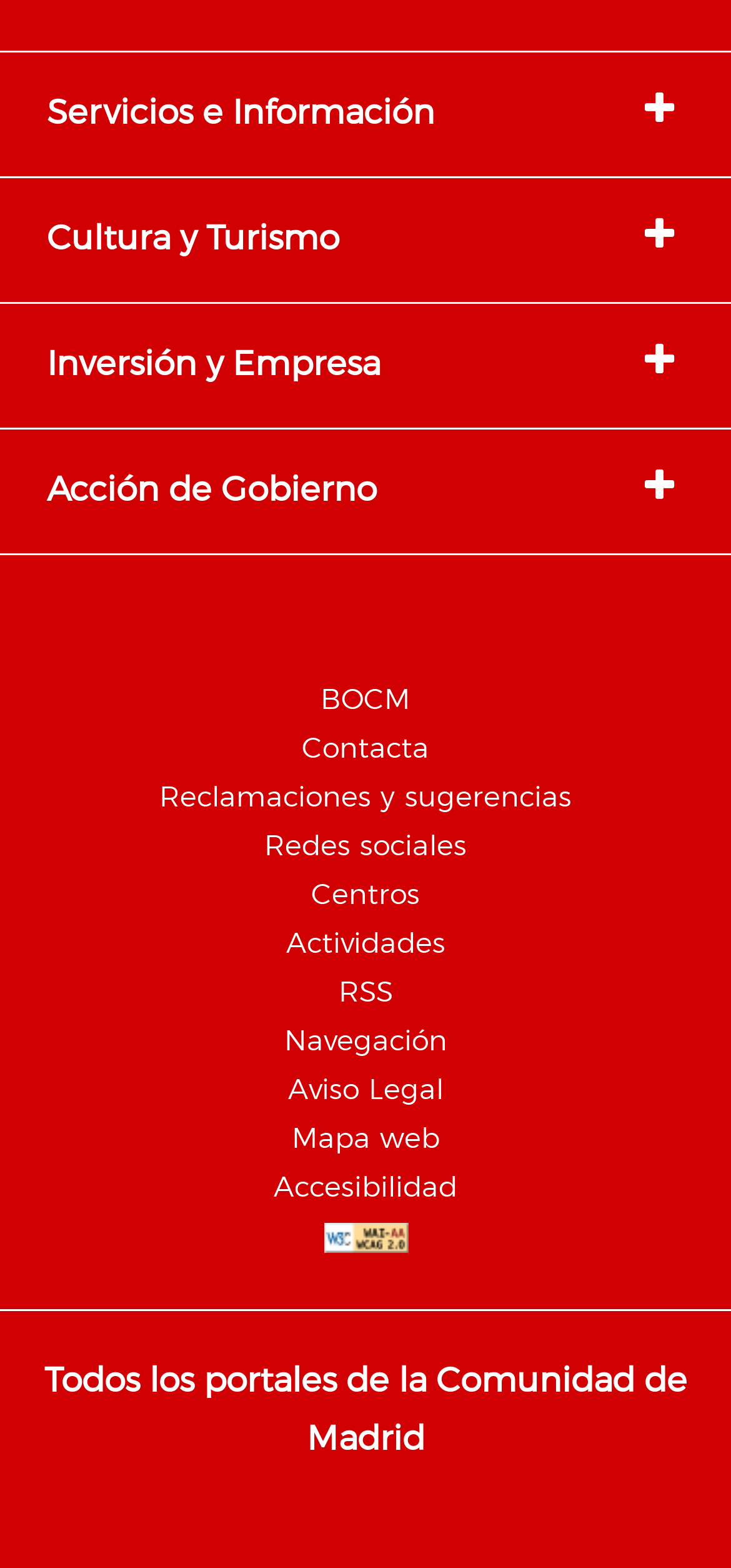Locate the bounding box coordinates of the item that should be clicked to fulfill the instruction: "Check Accesibilidad".

[0.0, 0.743, 1.0, 0.774]